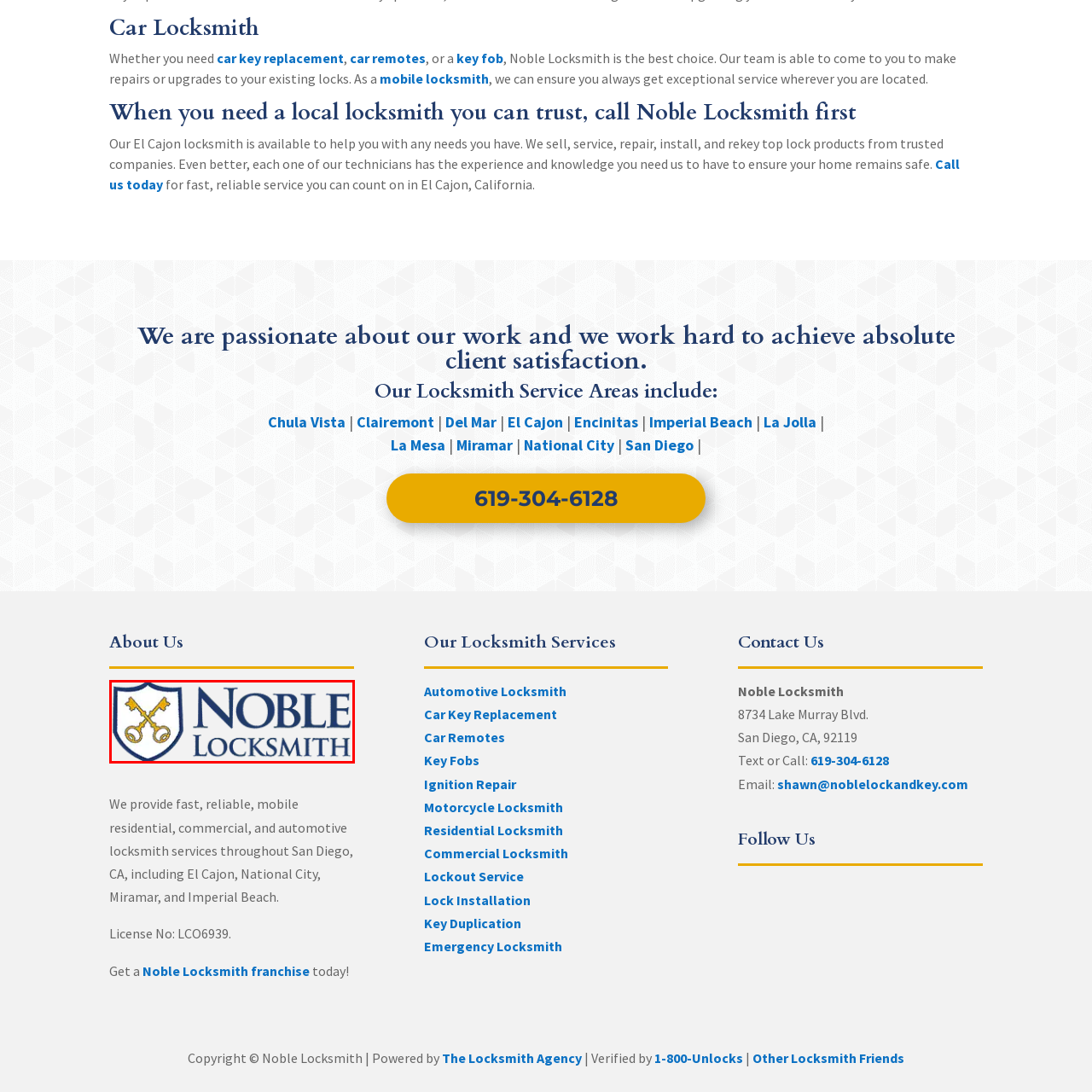Examine the red-bounded region in the image and describe it in detail.

The image displays the official logo of Noble Locksmith, a locksmith service based in San Diego, California. The logo features a distinctive shield design, prominently showcasing two stylized keys crossed behind the word "NOBLE" in bold, uppercase letters. Below this, the word "LOCKSMITH" is displayed in a more straightforward font, emphasizing the company's focus on providing reliable locksmith services. This logo symbolizes trust and professionalism, aligning with the brand's commitment to delivering fast and dependable locksmith solutions for residential, commercial, and automotive needs throughout the area.